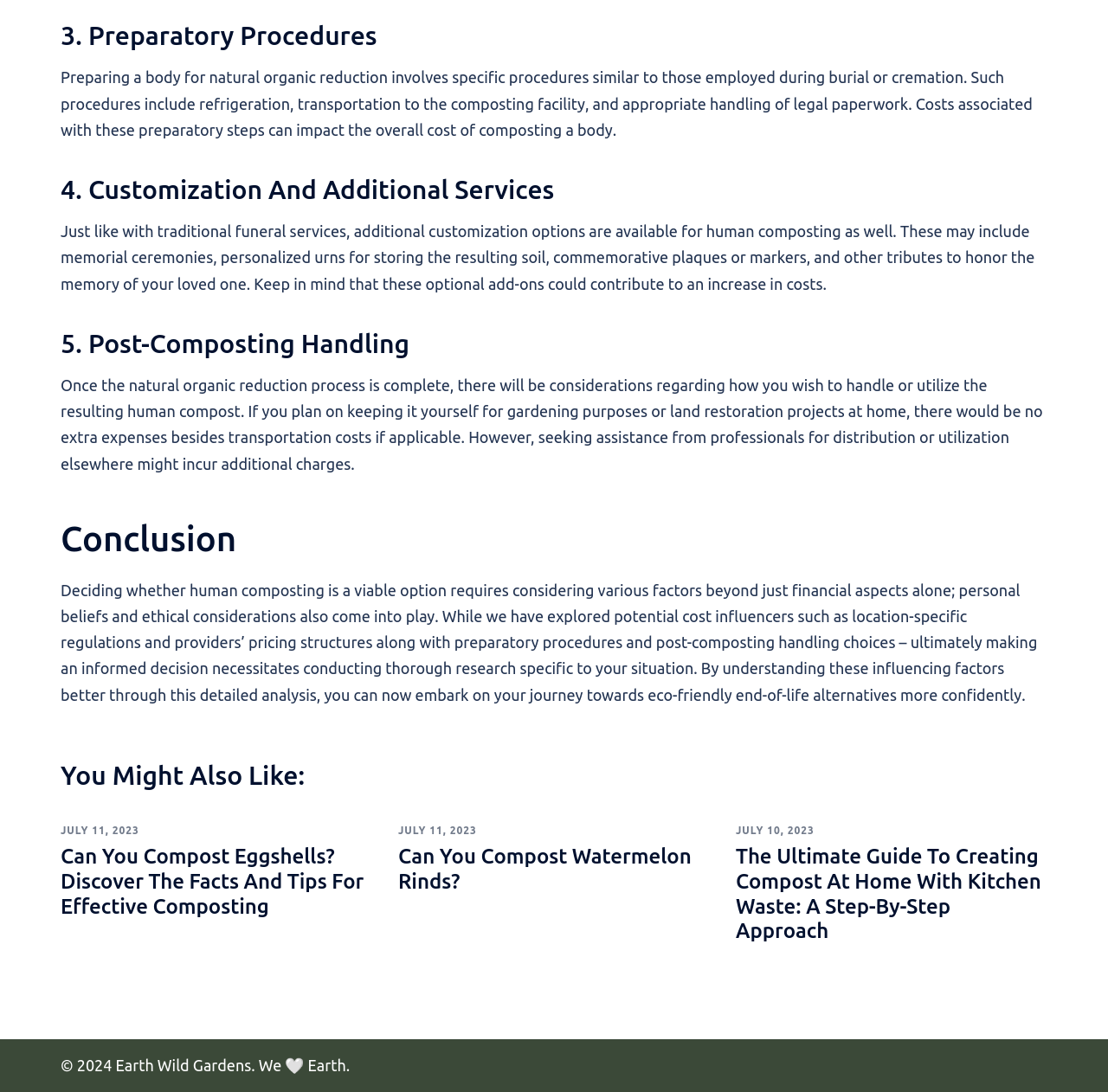Please look at the image and answer the question with a detailed explanation: What is the purpose of the resulting human compost?

According to the static text element 'Once the natural organic reduction process is complete, there will be considerations regarding how you wish to handle or utilize the resulting human compost. If you plan on keeping it yourself for gardening purposes or land restoration projects at home, there would be no extra expenses besides transportation costs if applicable.', the resulting human compost can be used for gardening or land restoration purposes.